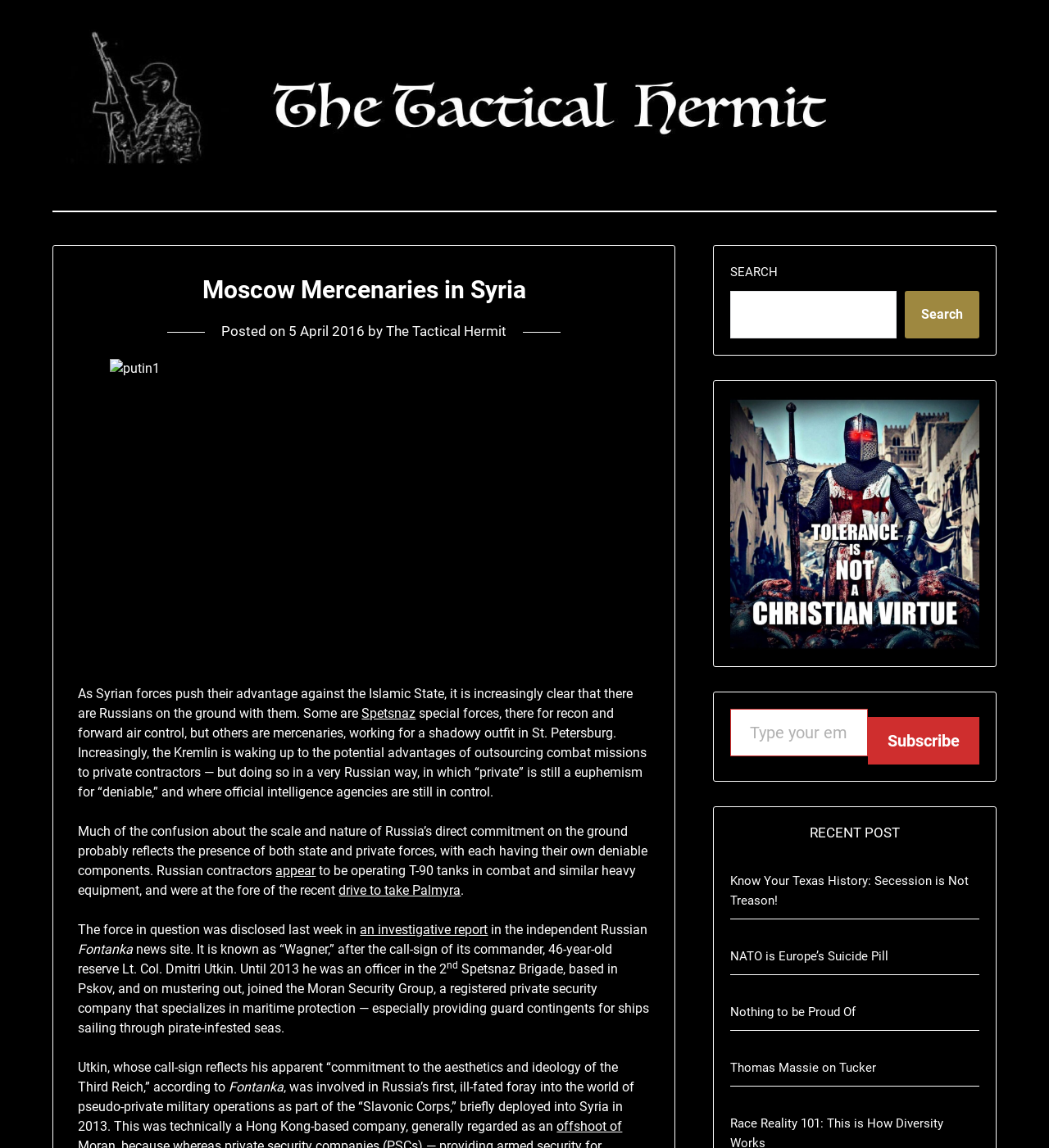Please specify the bounding box coordinates of the clickable region to carry out the following instruction: "Search for a topic". The coordinates should be four float numbers between 0 and 1, in the format [left, top, right, bottom].

[0.696, 0.229, 0.934, 0.295]